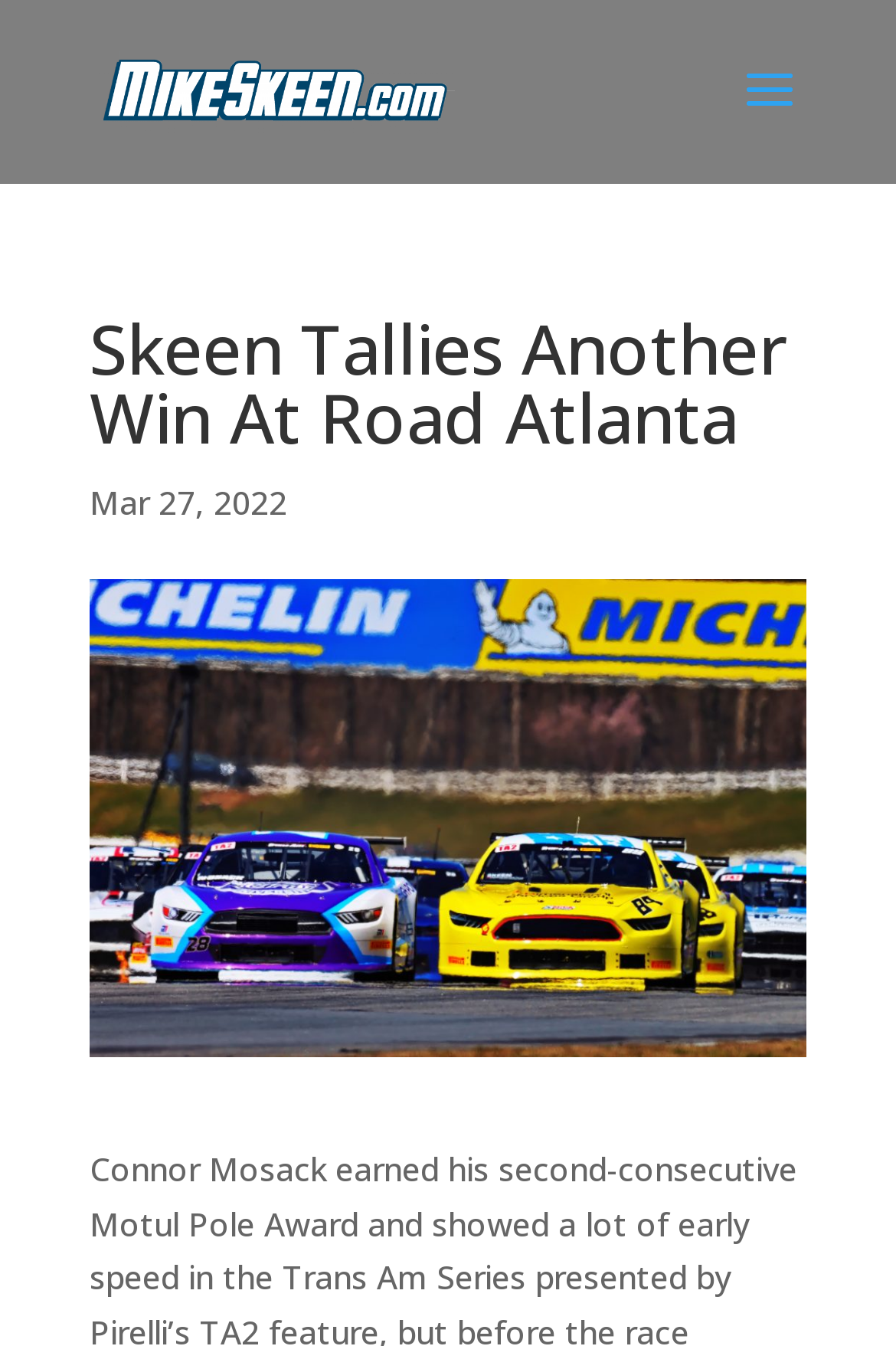Extract the bounding box of the UI element described as: "alt="mikeskeen.com"".

[0.108, 0.052, 0.508, 0.08]